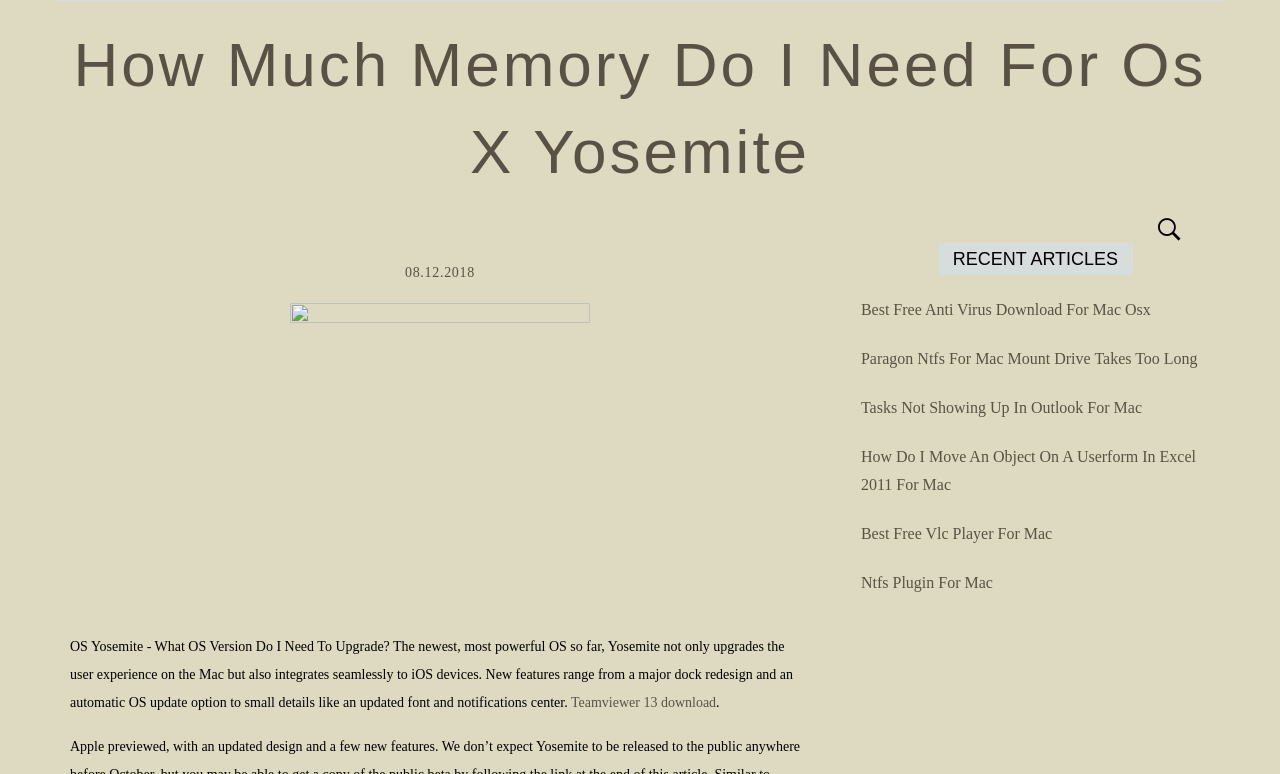Given the description "Astra WordPress Theme", determine the bounding box of the corresponding UI element.

None